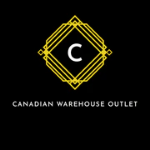Use one word or a short phrase to answer the question provided: 
What type of products does the brand offer?

Household products